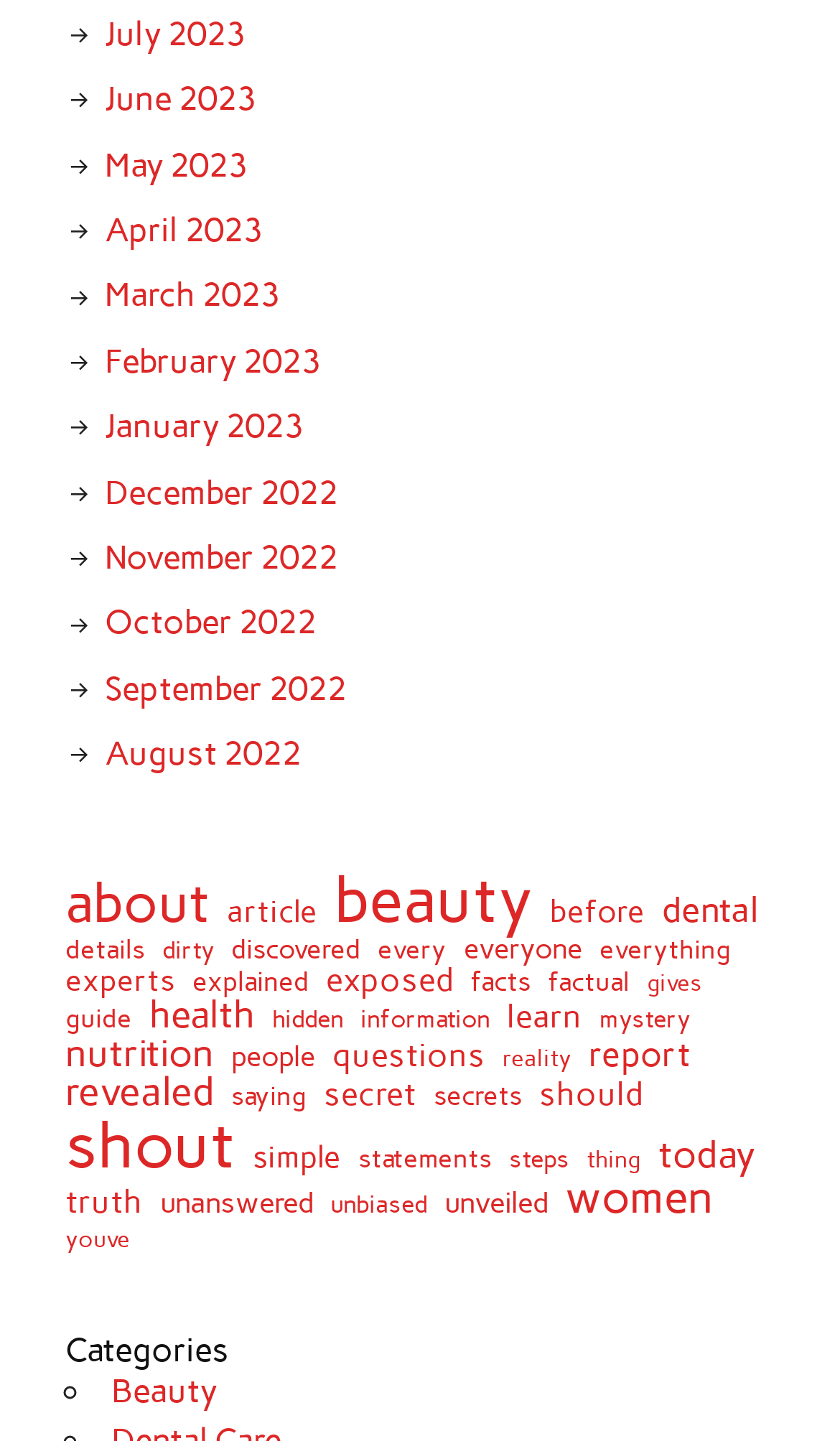Please find the bounding box coordinates for the clickable element needed to perform this instruction: "View the 'Beauty' category".

[0.132, 0.952, 0.258, 0.979]